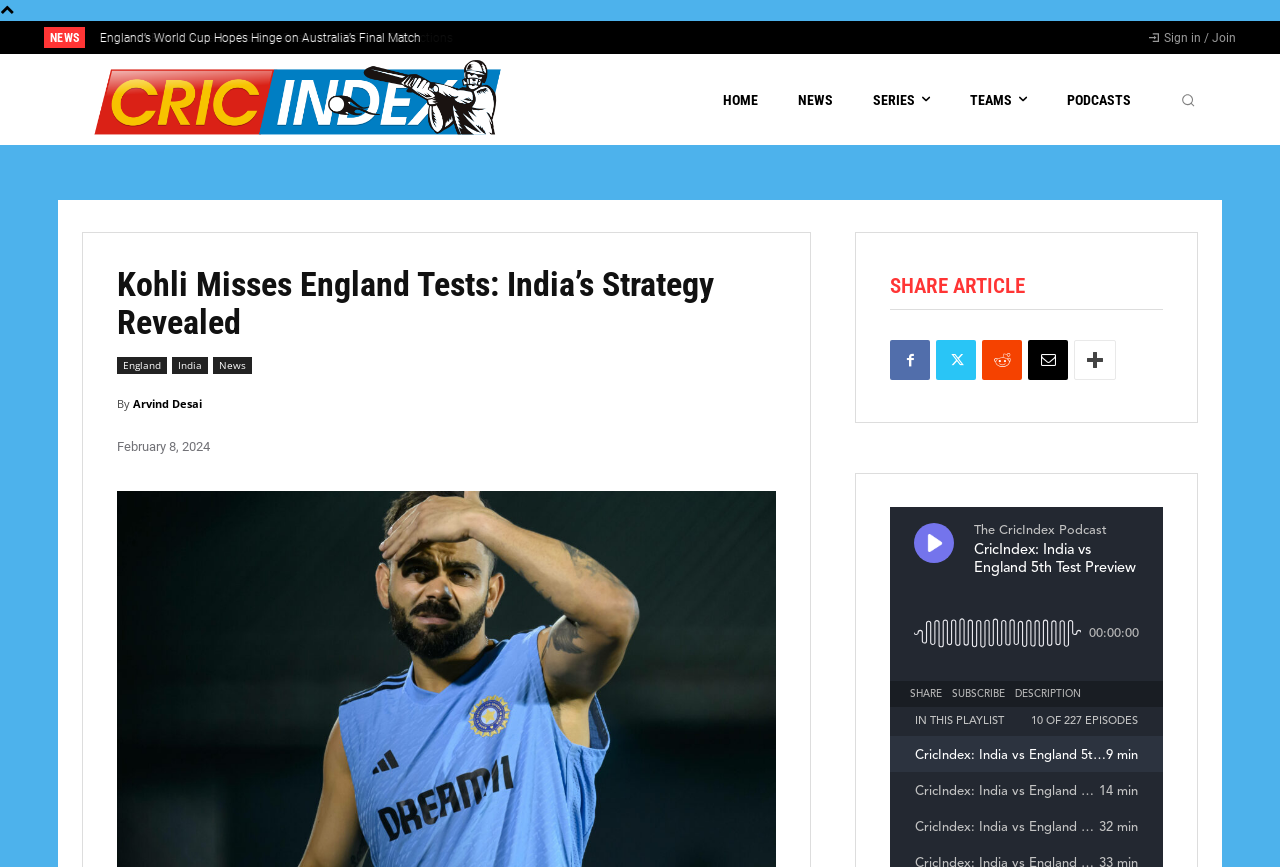Identify the bounding box coordinates for the UI element described as follows: "Arvind Desai". Ensure the coordinates are four float numbers between 0 and 1, formatted as [left, top, right, bottom].

[0.104, 0.449, 0.158, 0.483]